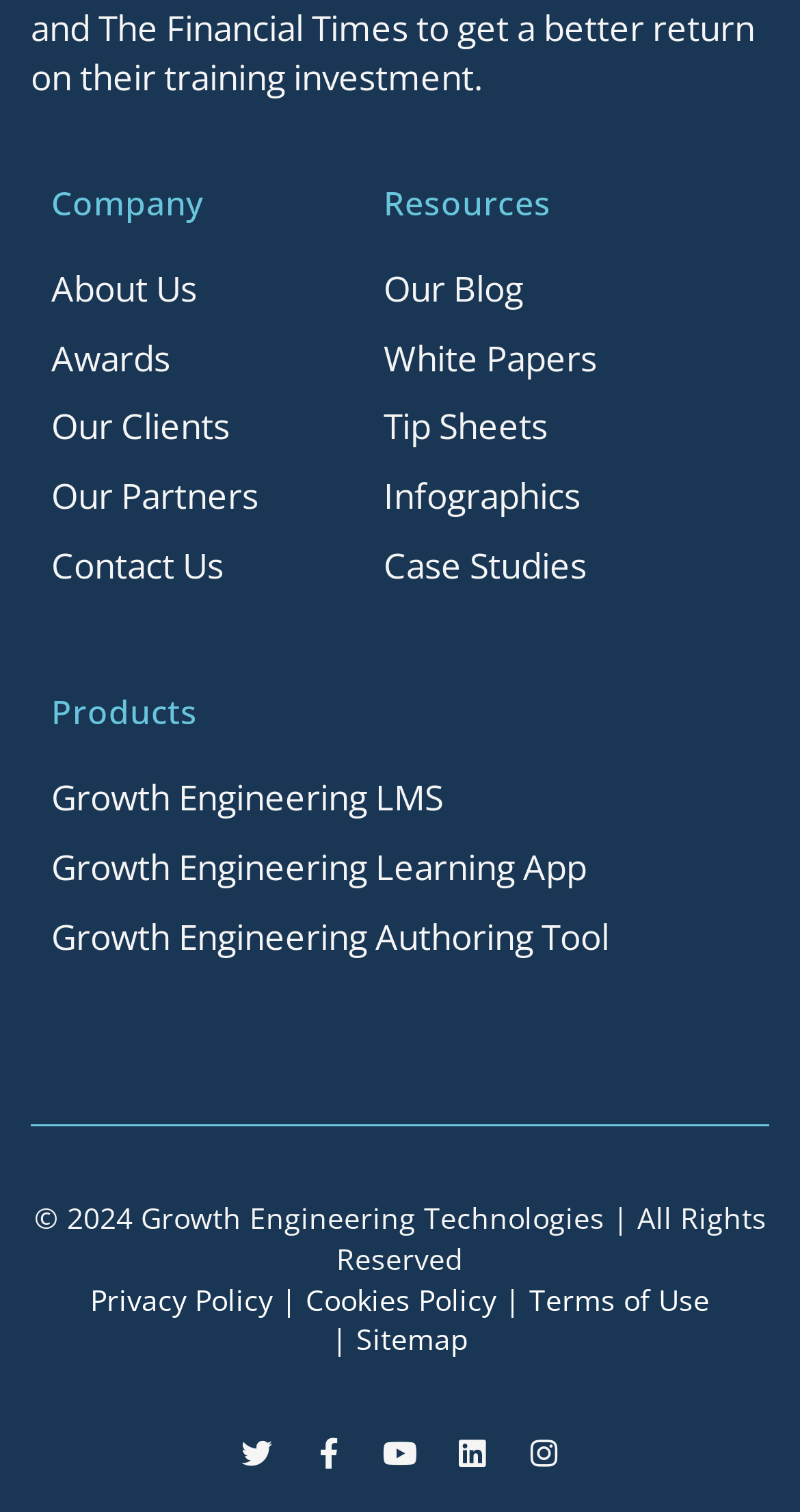What social media platforms are linked on this webpage?
Please ensure your answer is as detailed and informative as possible.

The social media platforms linked on this webpage can be identified by the icons and links at the bottom of the page, which include Twitter, Facebook, Youtube, Linkedin, and Instagram. These links are likely to direct users to the company's official social media profiles.